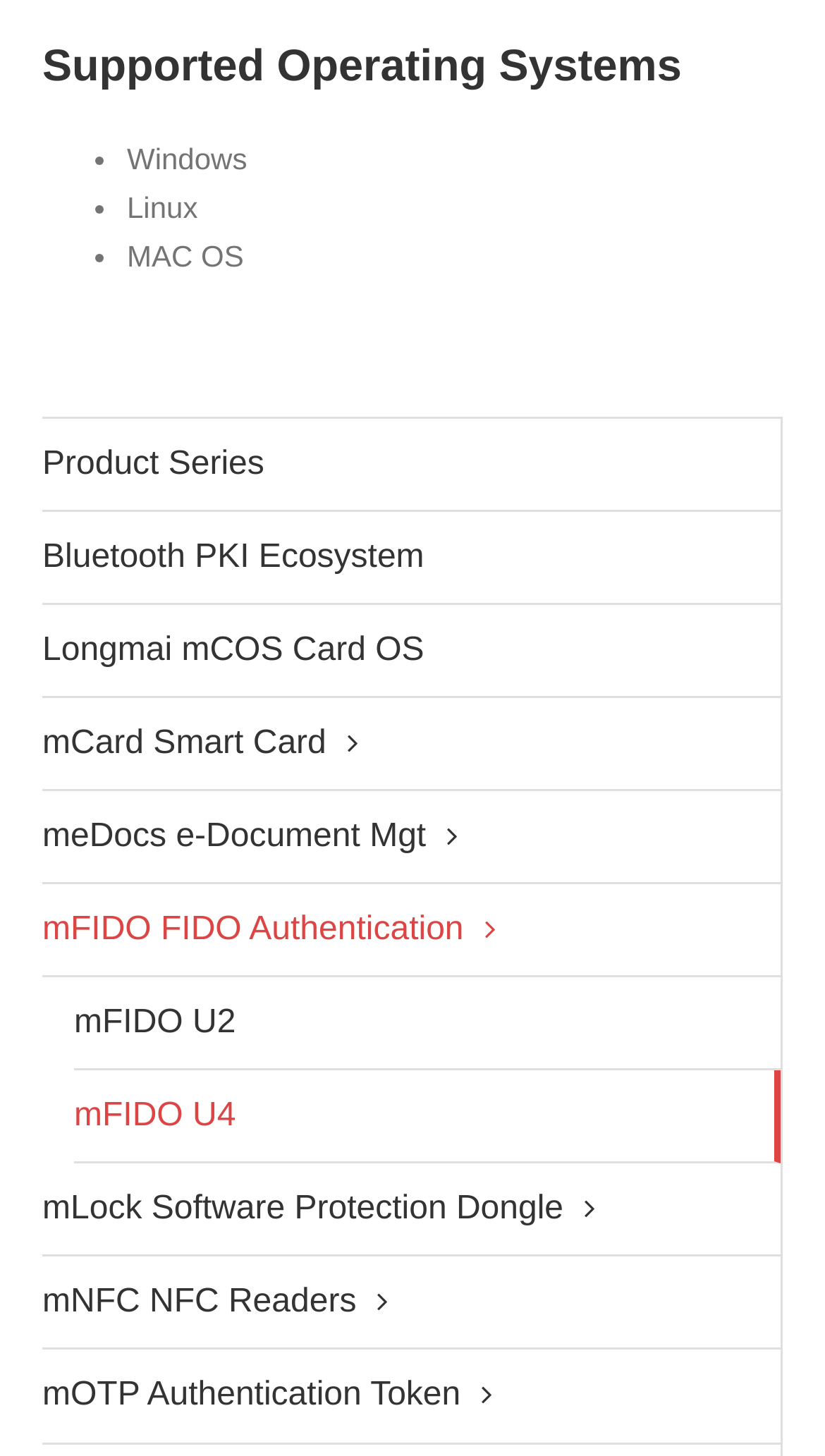Can you find the bounding box coordinates for the element that needs to be clicked to execute this instruction: "Go to Product Series"? The coordinates should be given as four float numbers between 0 and 1, i.e., [left, top, right, bottom].

[0.051, 0.288, 0.946, 0.352]